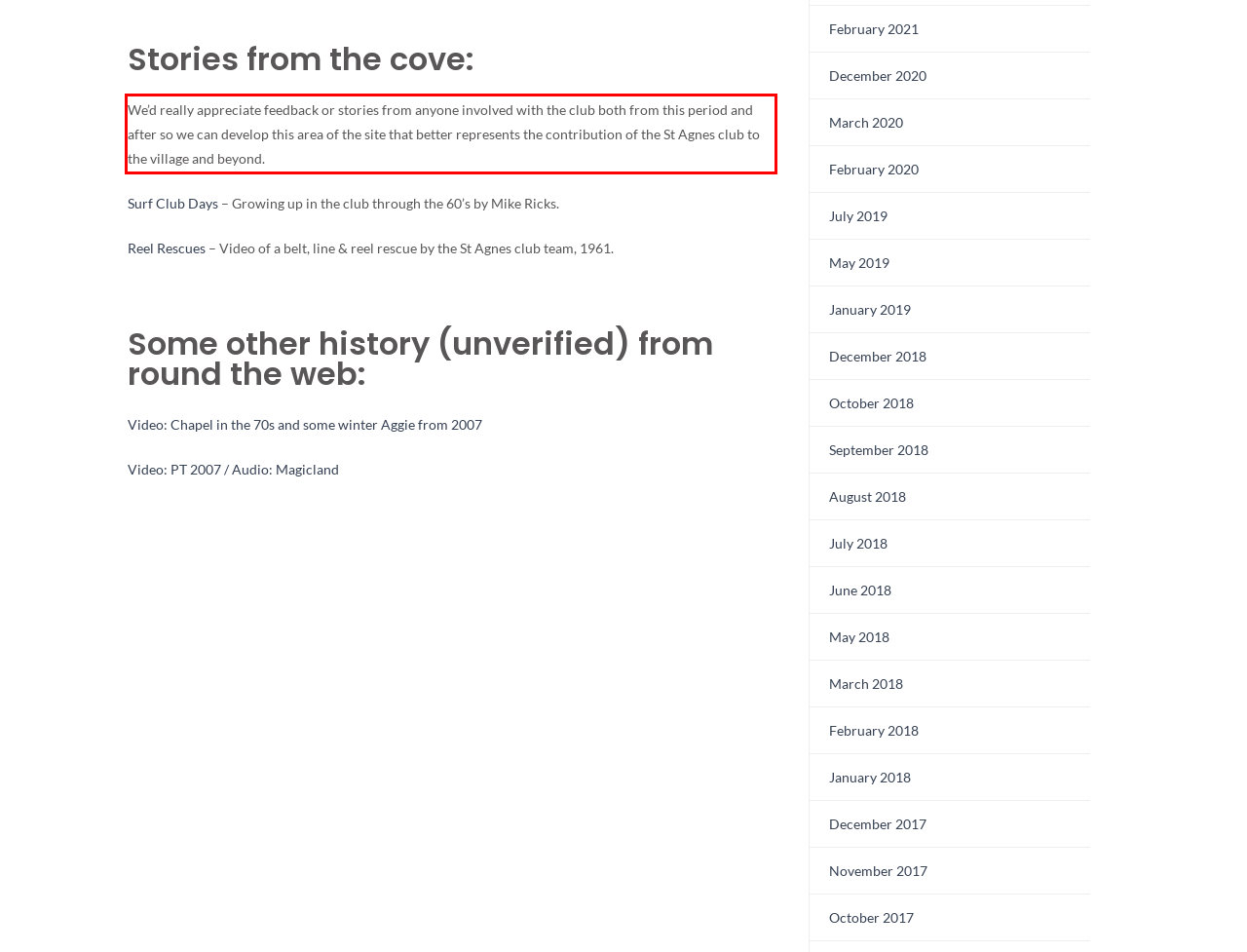Locate the red bounding box in the provided webpage screenshot and use OCR to determine the text content inside it.

We’d really appreciate feedback or stories from anyone involved with the club both from this period and after so we can develop this area of the site that better represents the contribution of the St Agnes club to the village and beyond.